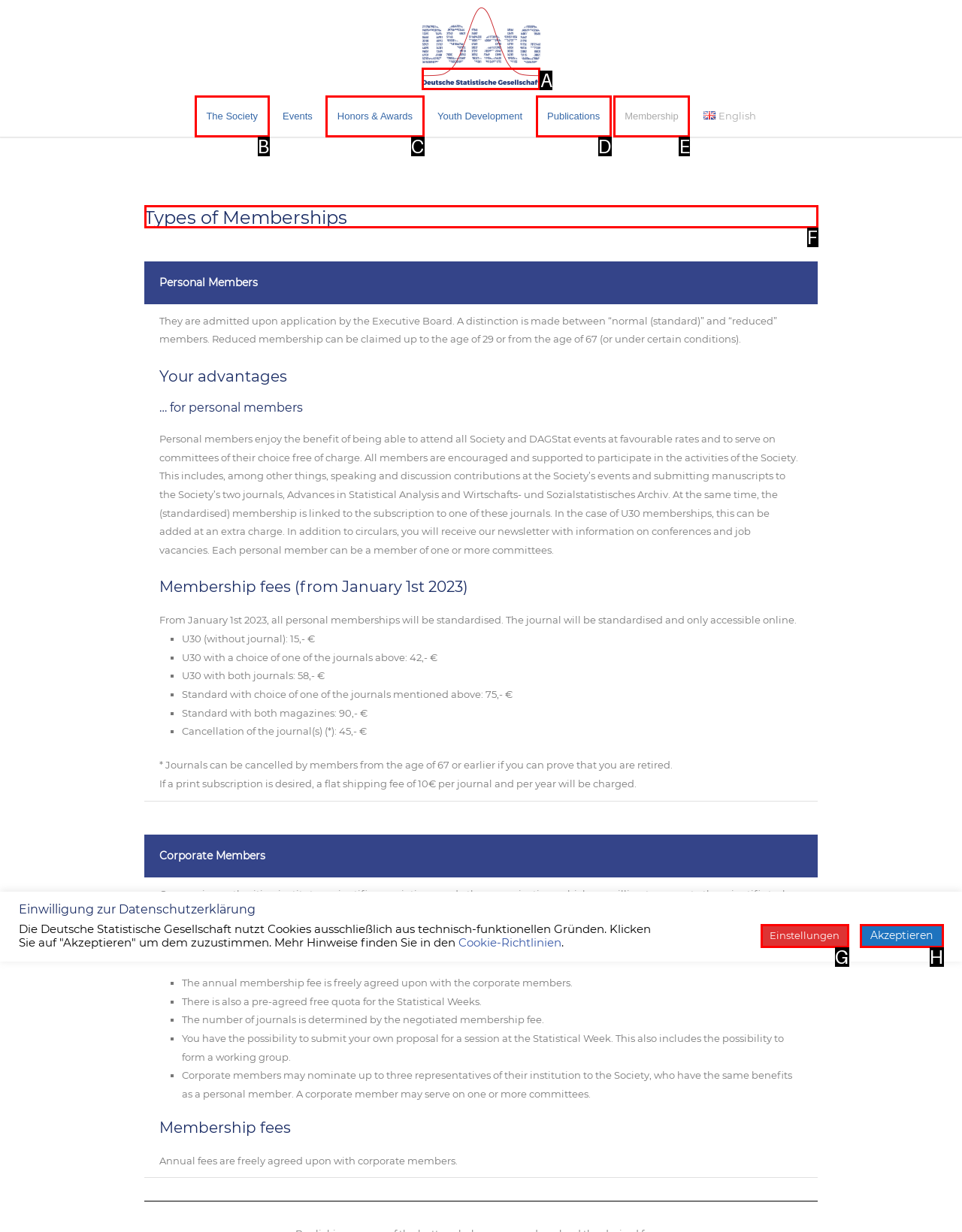Tell me which option I should click to complete the following task: View the types of memberships Answer with the option's letter from the given choices directly.

F